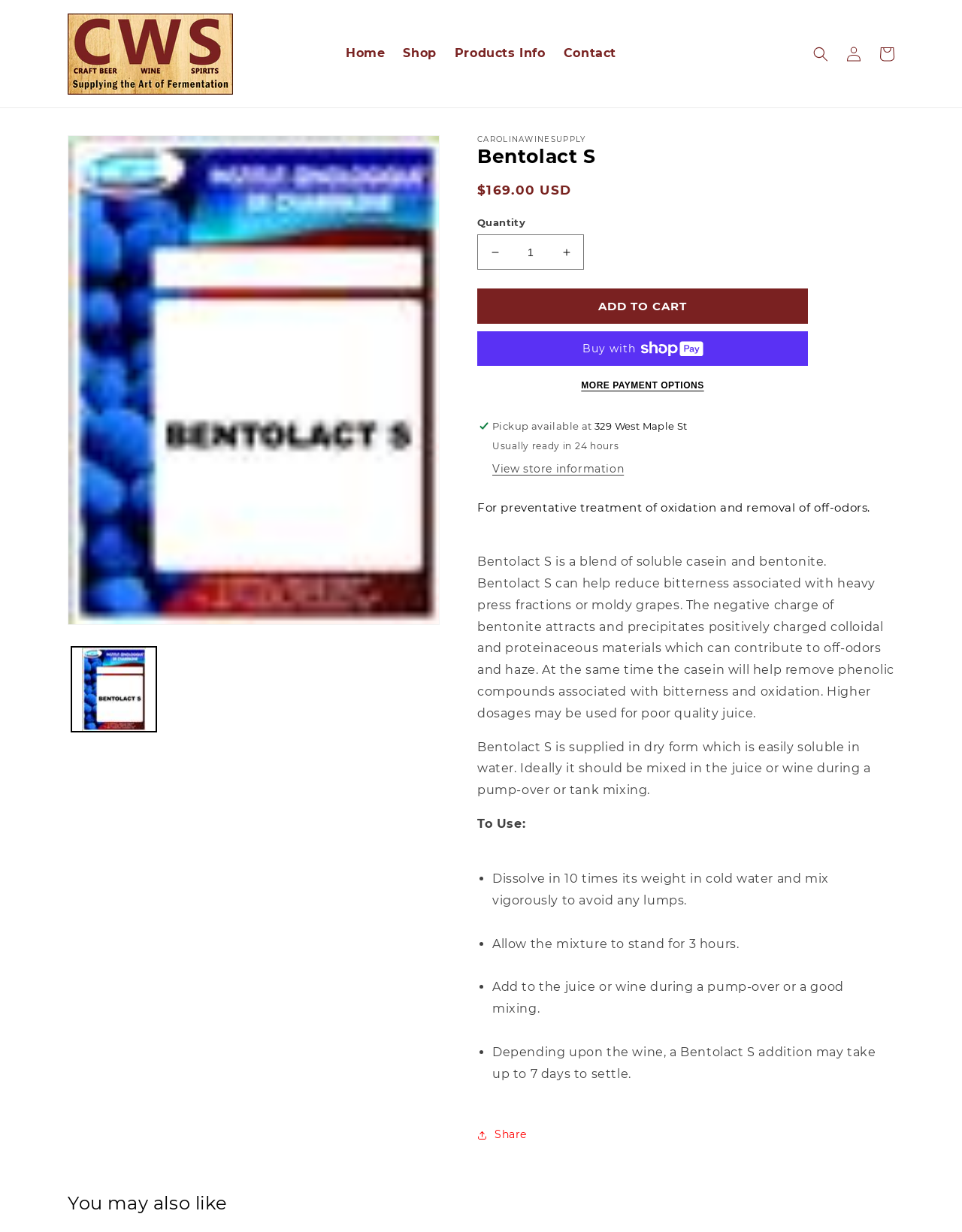Find the bounding box coordinates of the element I should click to carry out the following instruction: "Share product".

[0.496, 0.914, 0.548, 0.929]